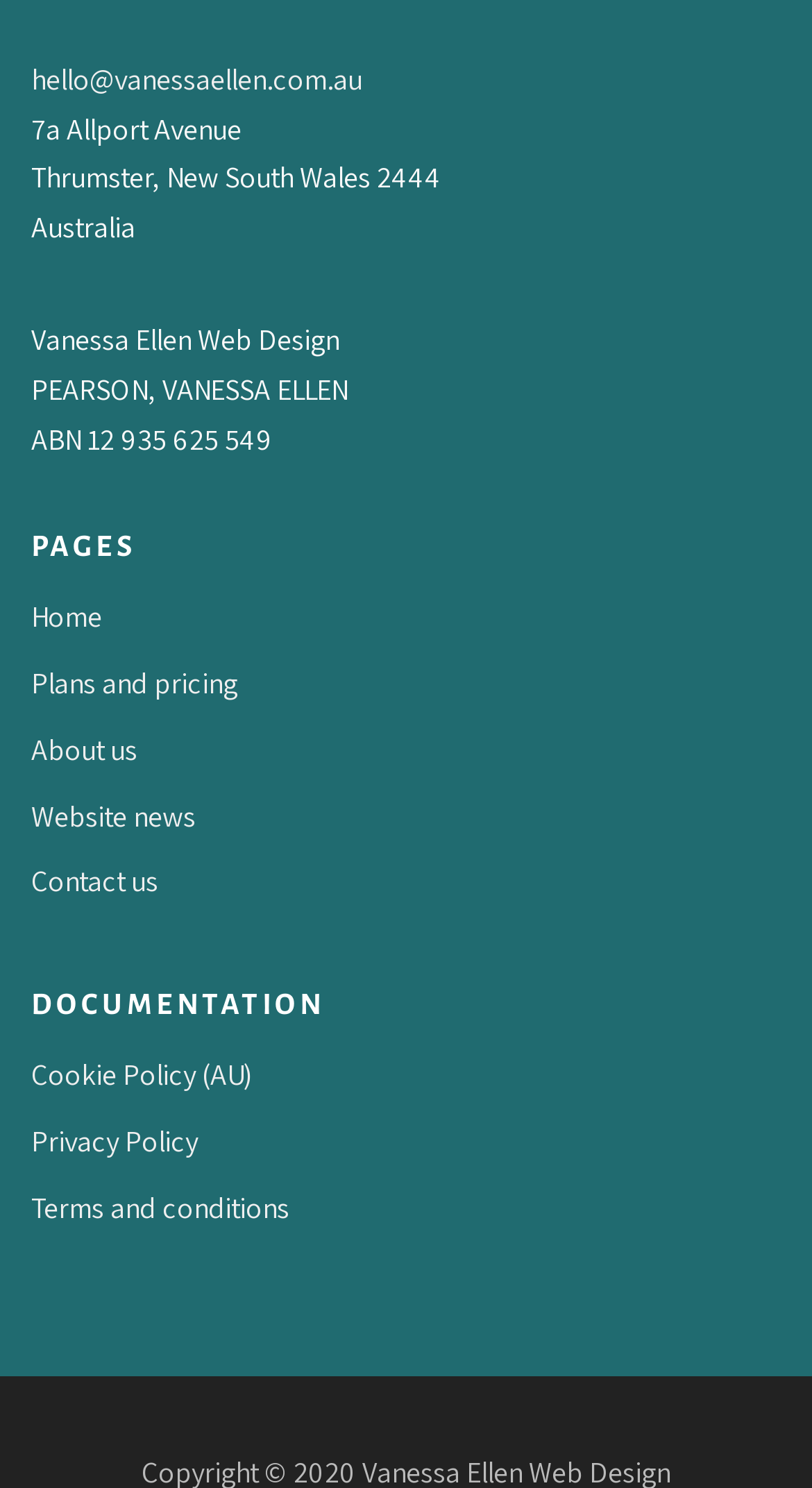Locate the bounding box coordinates of the clickable part needed for the task: "Check the terms and conditions".

[0.038, 0.799, 0.356, 0.824]